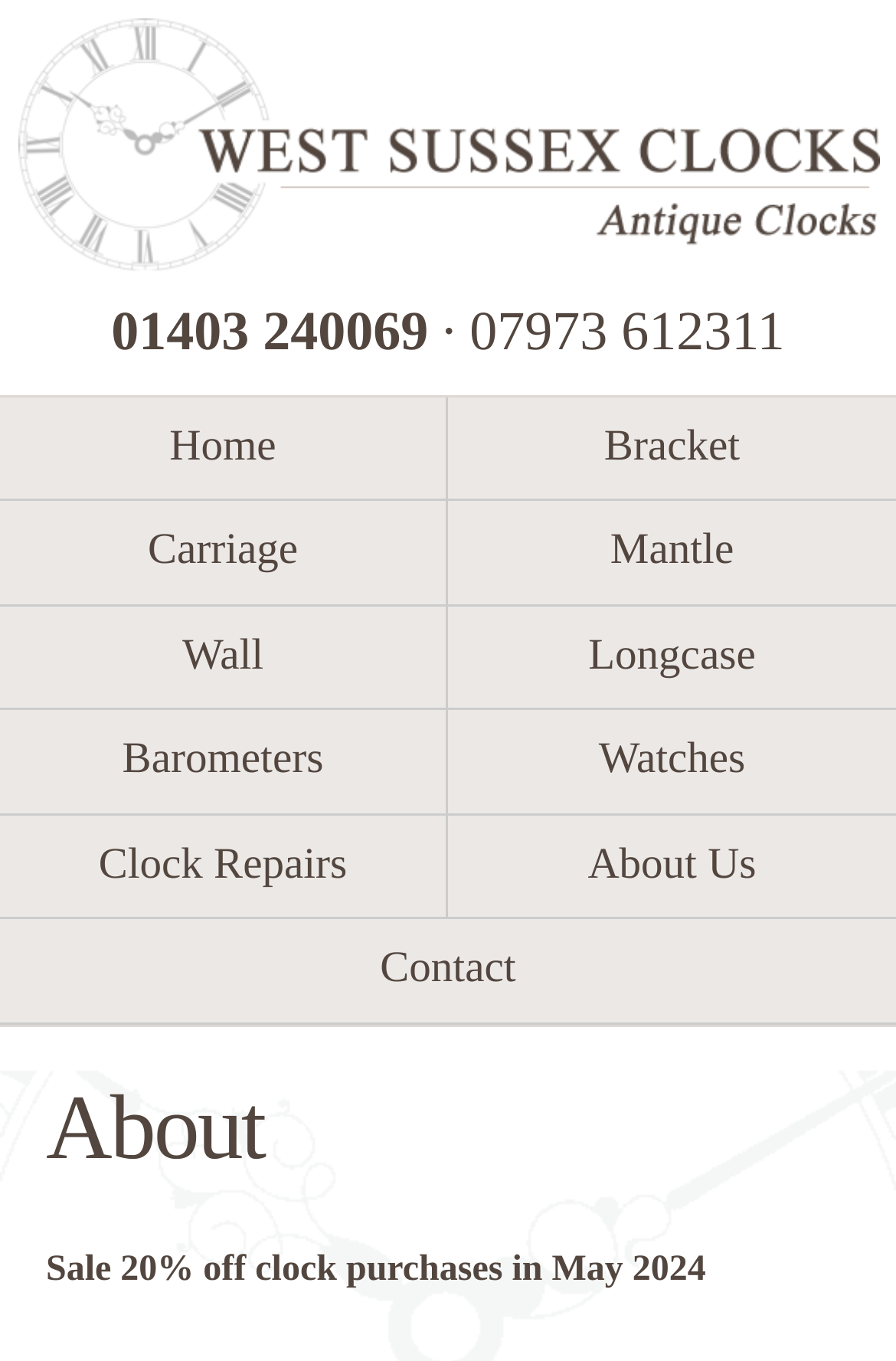Answer the question in one word or a short phrase:
How many links are there in the navigation menu?

9